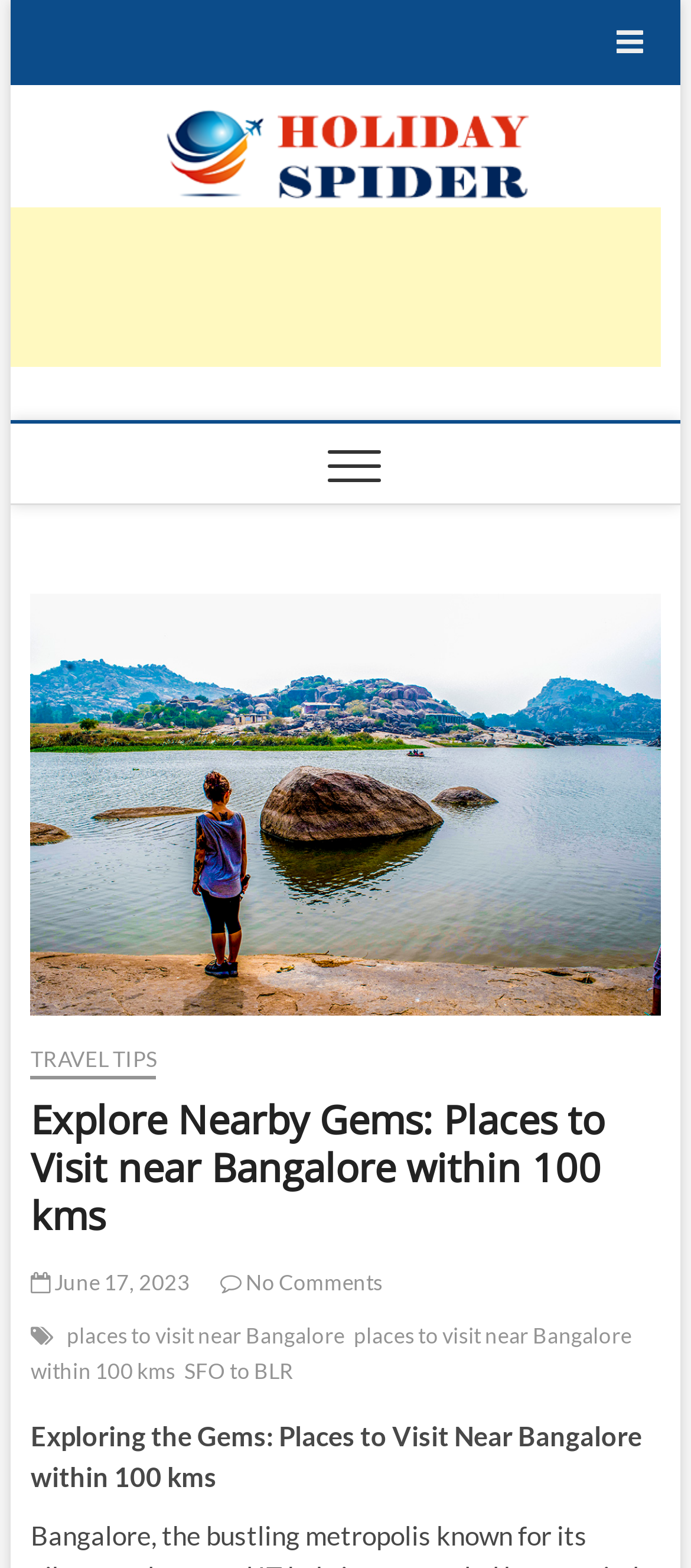What is the main topic of the webpage?
Answer the question using a single word or phrase, according to the image.

Places to visit near Bangalore